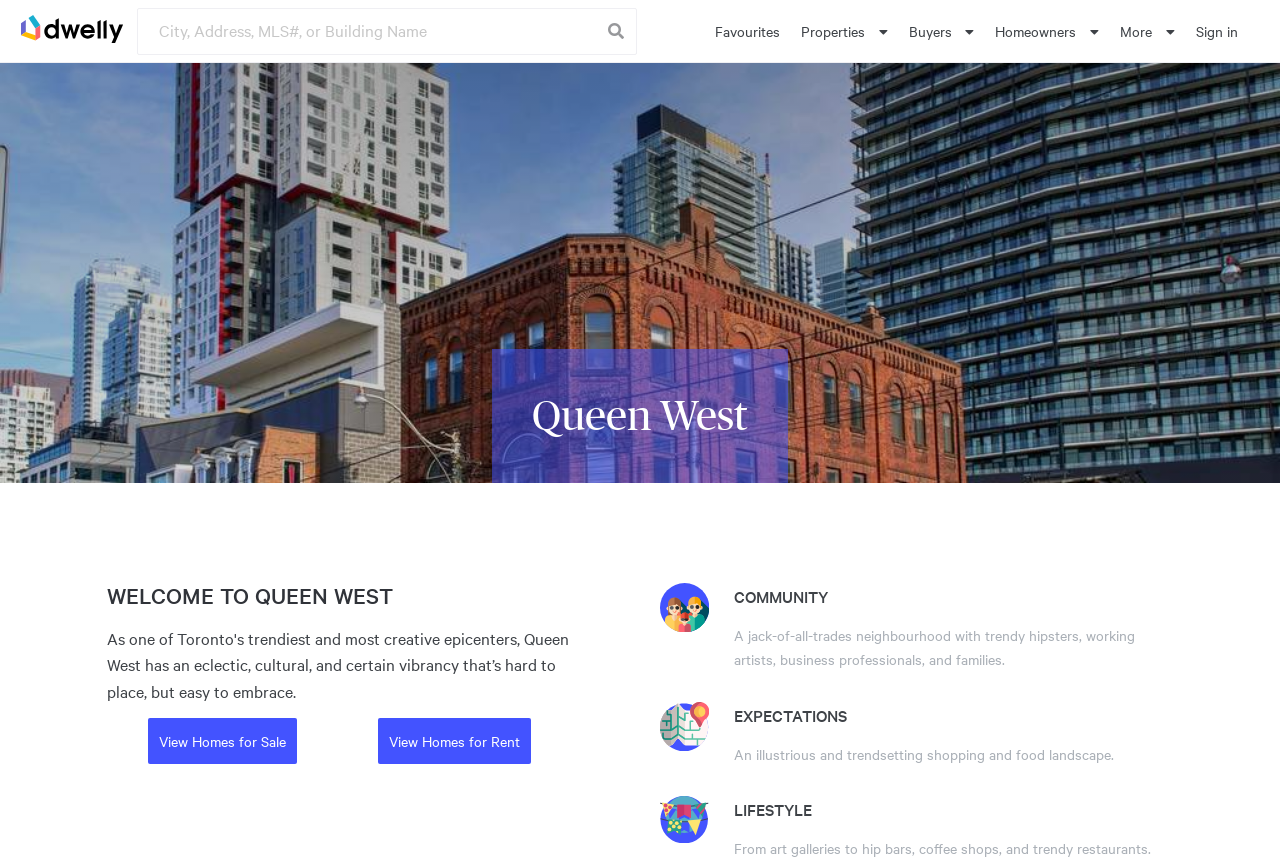Find the bounding box coordinates of the element to click in order to complete the given instruction: "View homes for sale."

[0.116, 0.832, 0.232, 0.885]